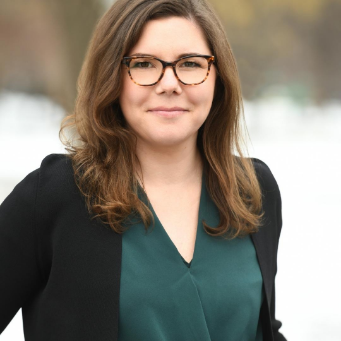Provide a thorough description of the image, including all visible elements.

The image features Tess Cohen, a candidate for Bronx District Attorney, confidently posed for a professional portrait. With a warm expression and stylish eyeglasses, she is dressed in a dark blazer over a green top, emanating a polished and approachable demeanor. Her background appears to be an outdoor setting, with soft lighting suggesting a daytime shoot. In her role, Tess brings extensive experience as a legal professional, having worked as a prosecutor and a civil rights attorney. She is dedicated to implementing evidence-based reforms within the criminal justice system, advocating for public safety, and addressing systemic issues in her community.